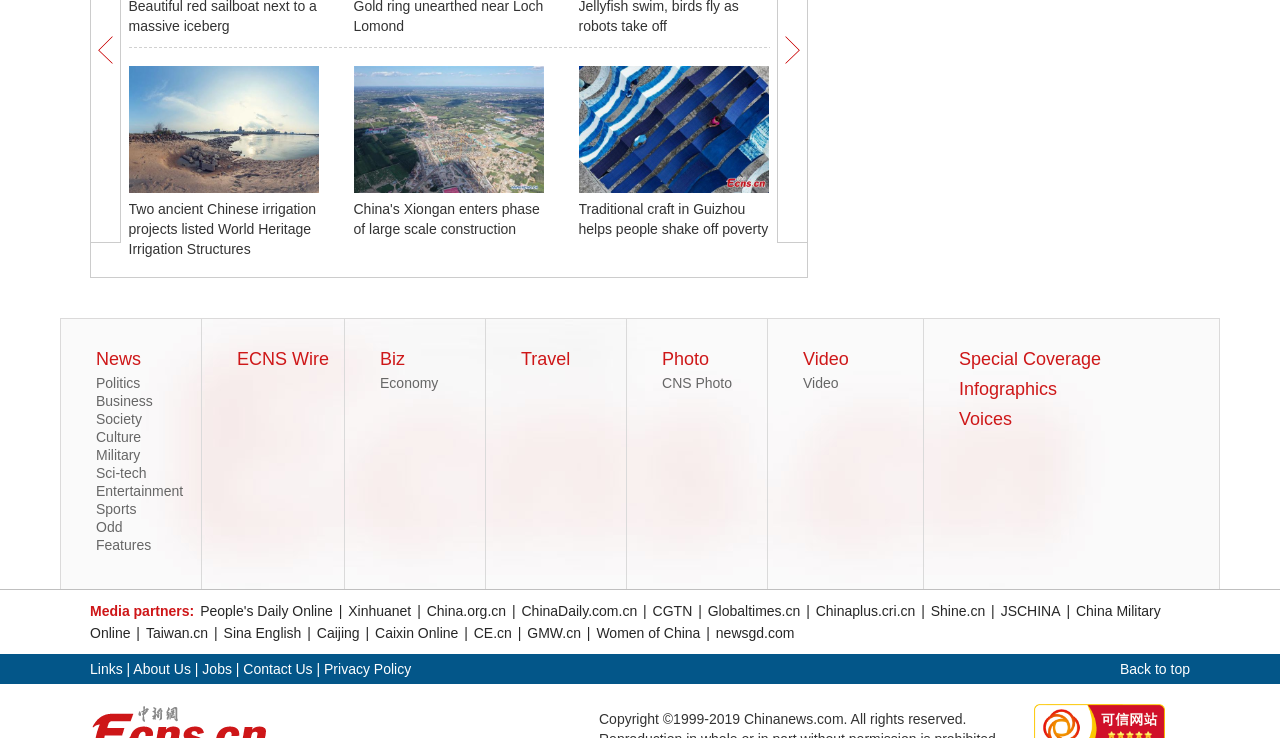Using the provided element description: "GIVE", determine the bounding box coordinates of the corresponding UI element in the screenshot.

None